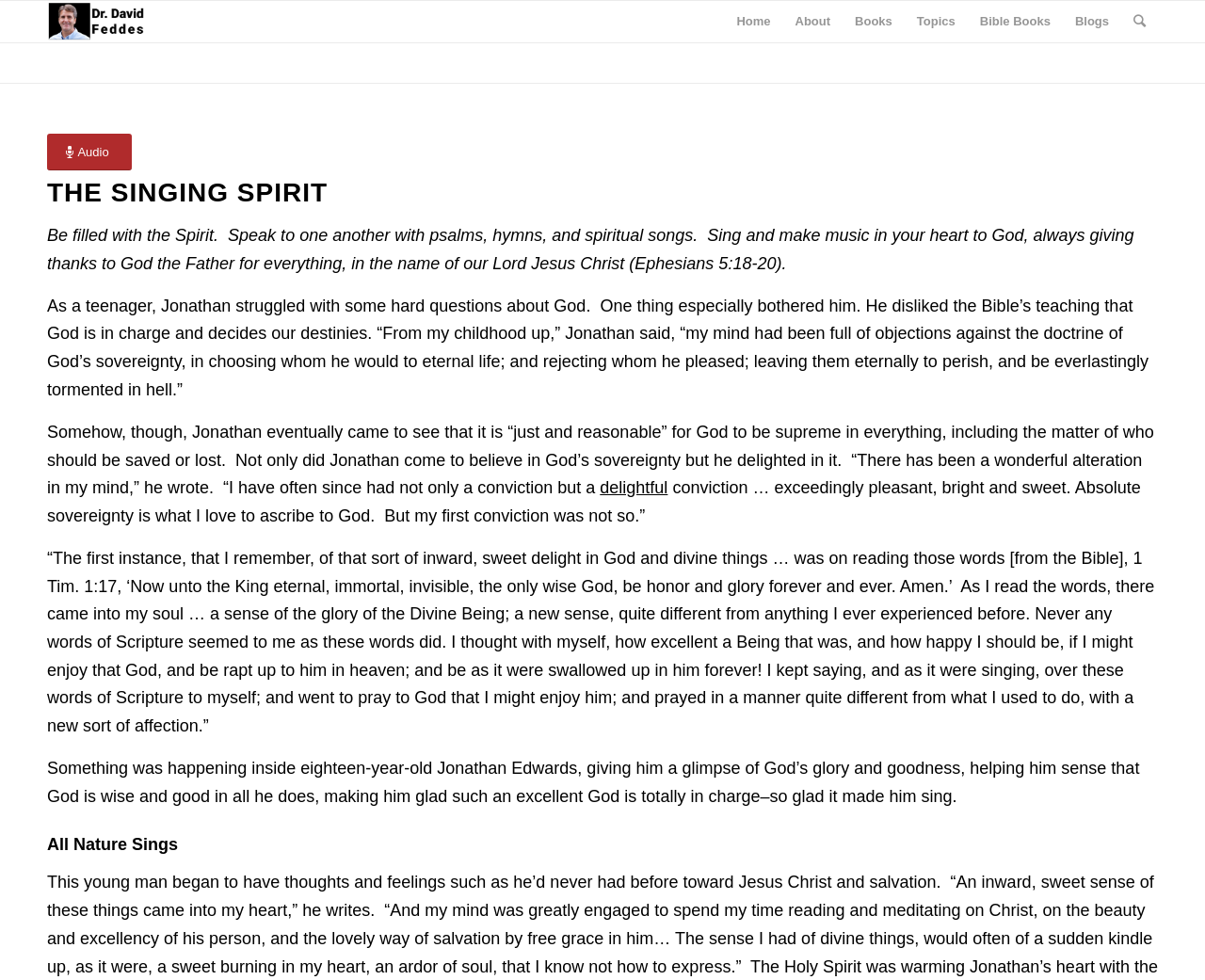Determine the bounding box coordinates of the clickable region to execute the instruction: "Click on the 'David Feddes' link". The coordinates should be four float numbers between 0 and 1, denoted as [left, top, right, bottom].

[0.039, 0.001, 0.122, 0.043]